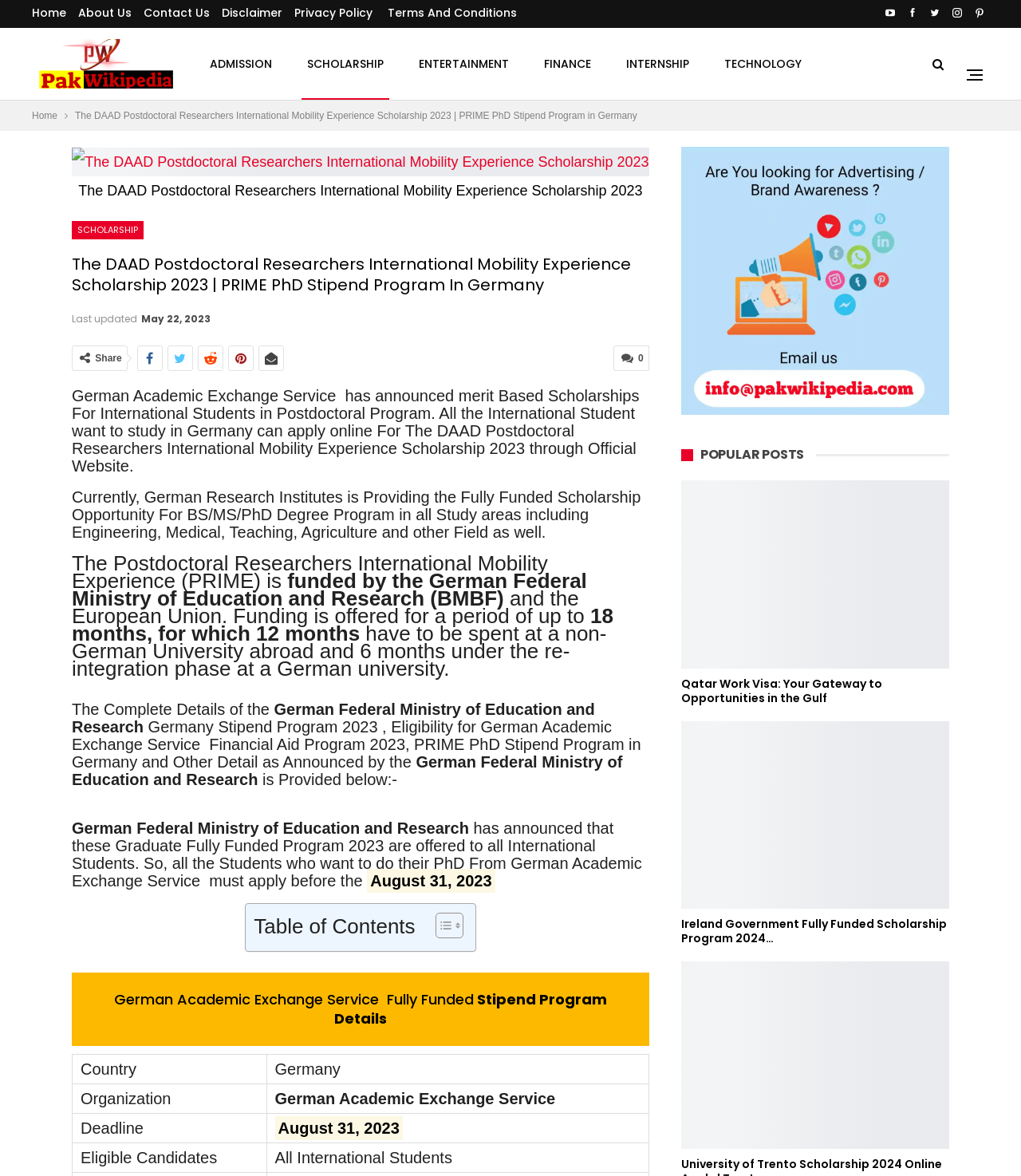What is the organization offering the scholarship?
Answer the question in as much detail as possible.

I found the answer by looking at the table with the heading 'German Academic Exchange Service Fully Funded Stipend Program Details' and finding the row with the label 'Organization' which has the value 'German Academic Exchange Service'.